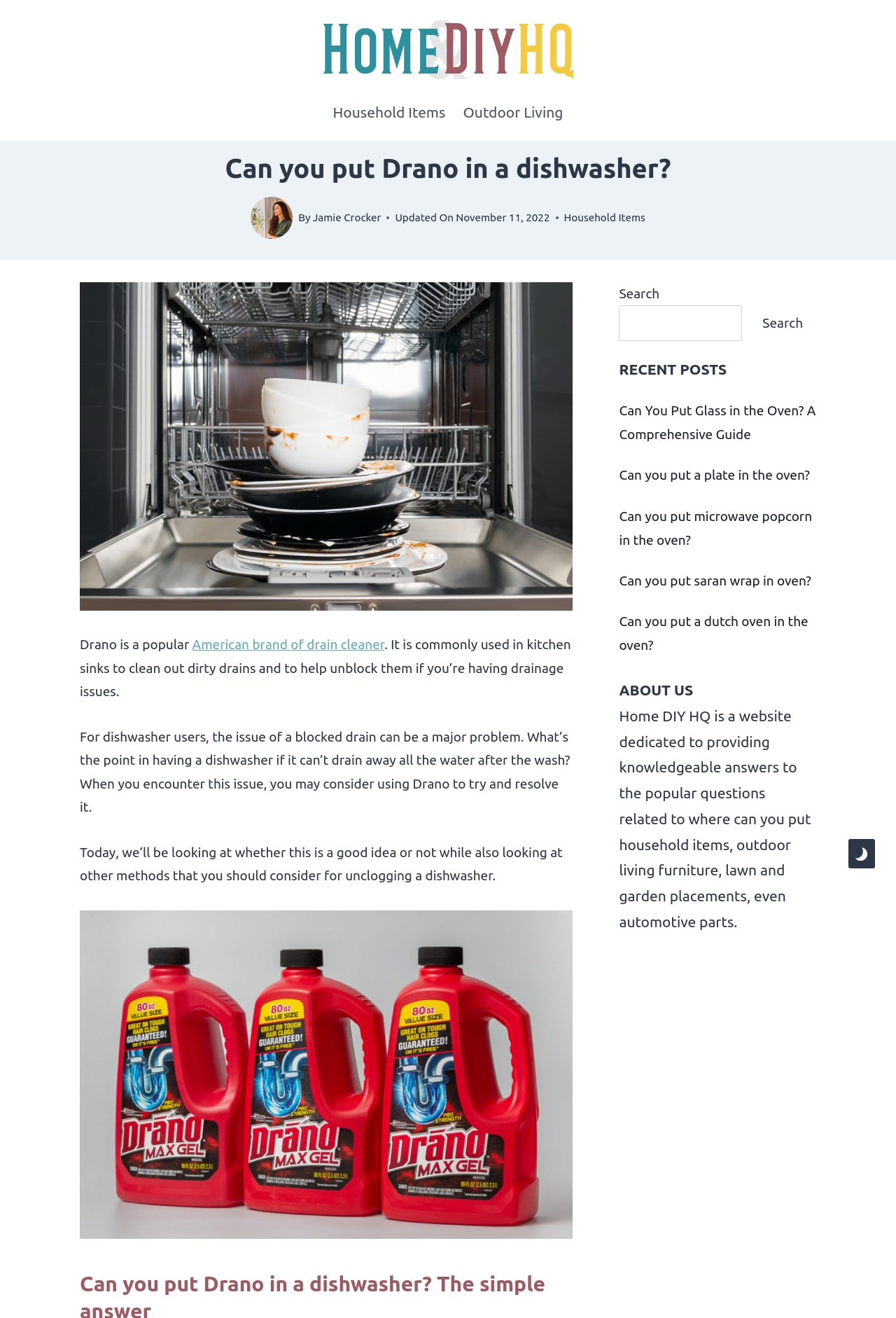What is the issue that Drano users may consider using it for?
Based on the content of the image, thoroughly explain and answer the question.

The webpage mentions that for dishwasher users, a blocked drain can be a major problem, and they may consider using Drano to try and resolve it.